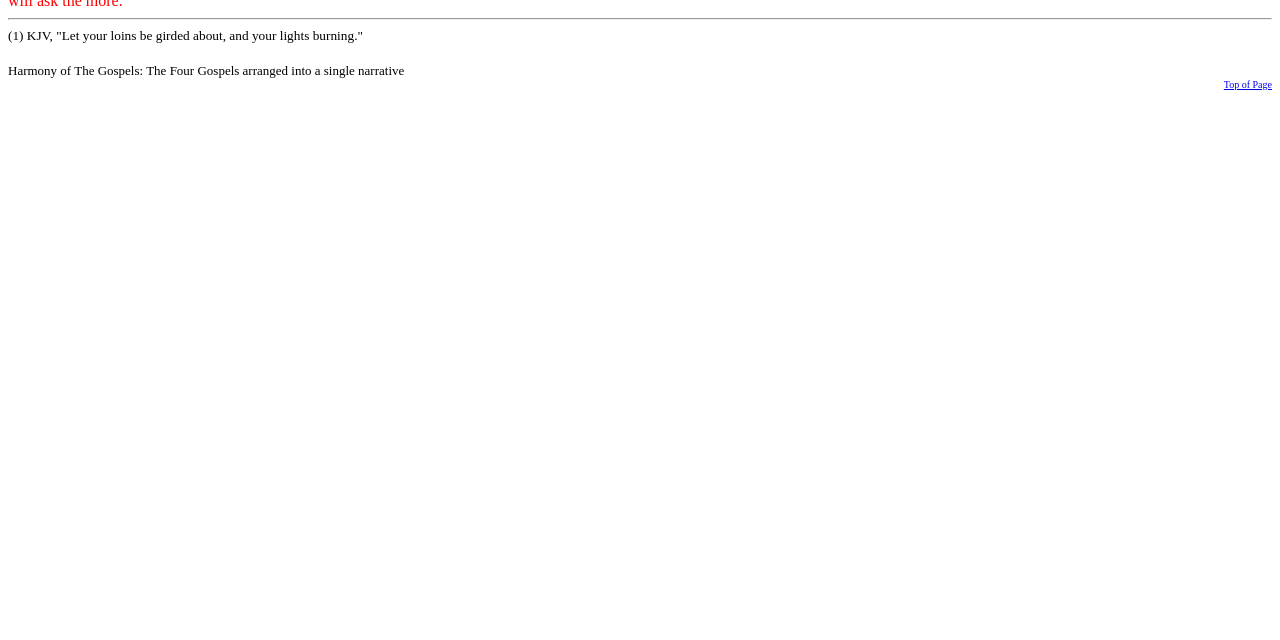Specify the bounding box coordinates (top-left x, top-left y, bottom-right x, bottom-right y) of the UI element in the screenshot that matches this description: Top of Page

[0.956, 0.124, 0.994, 0.141]